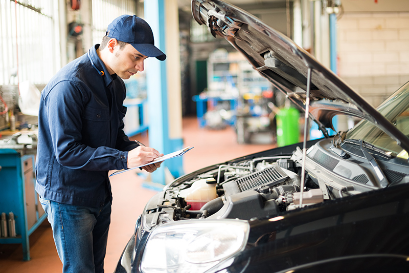Analyze the image and give a detailed response to the question:
What is the vehicle's hood doing?

The vehicle's hood is raised, revealing its intricate components. This suggests that the mechanic is inspecting the engine and performing diagnostic work, which is a crucial part of the auto electrical services offered by Electrician Peterborough.